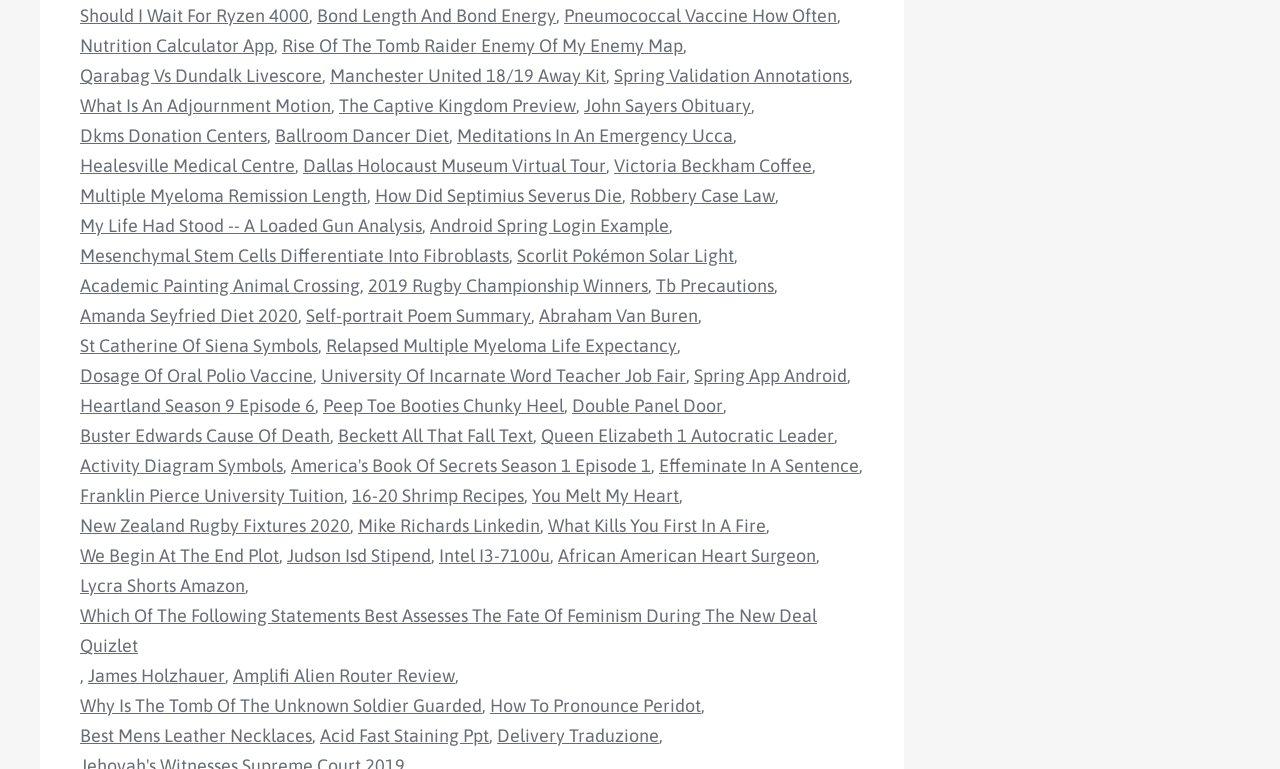How many links are there on the webpage?
Relying on the image, give a concise answer in one word or a brief phrase.

50